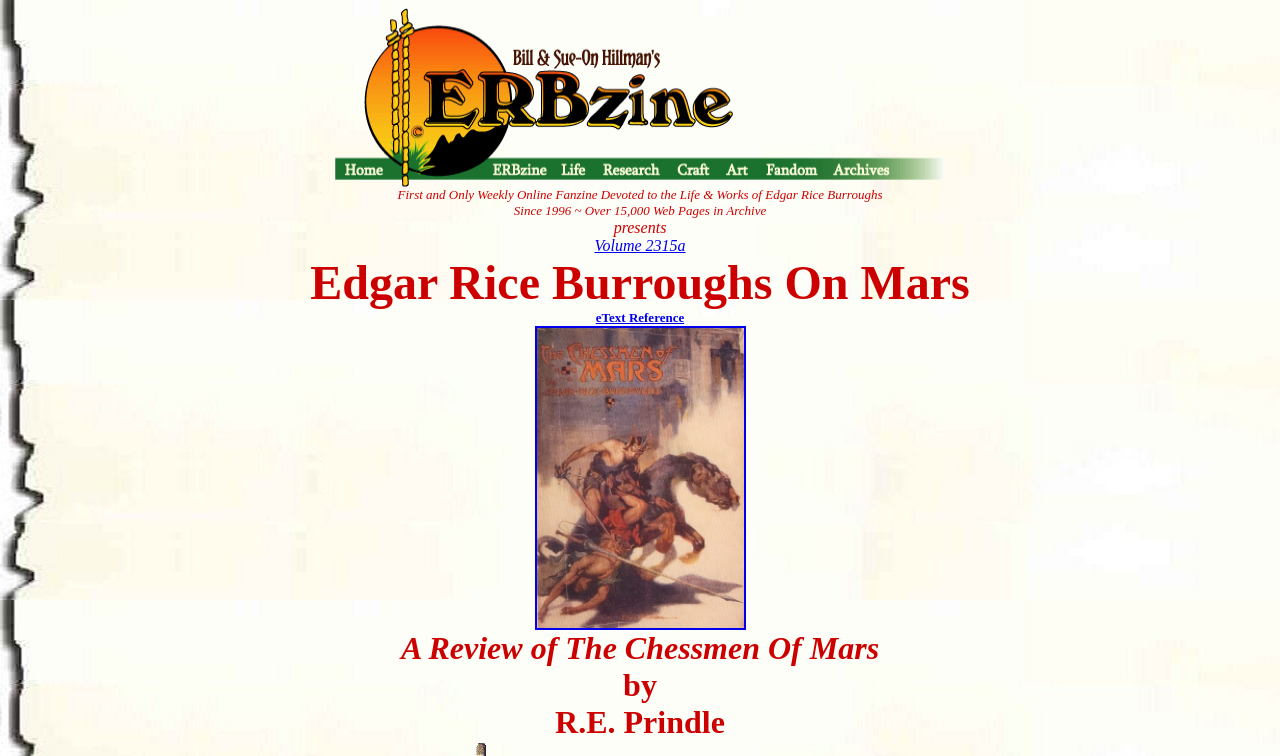Find the coordinates for the bounding box of the element with this description: "eText Reference".

[0.465, 0.41, 0.535, 0.43]